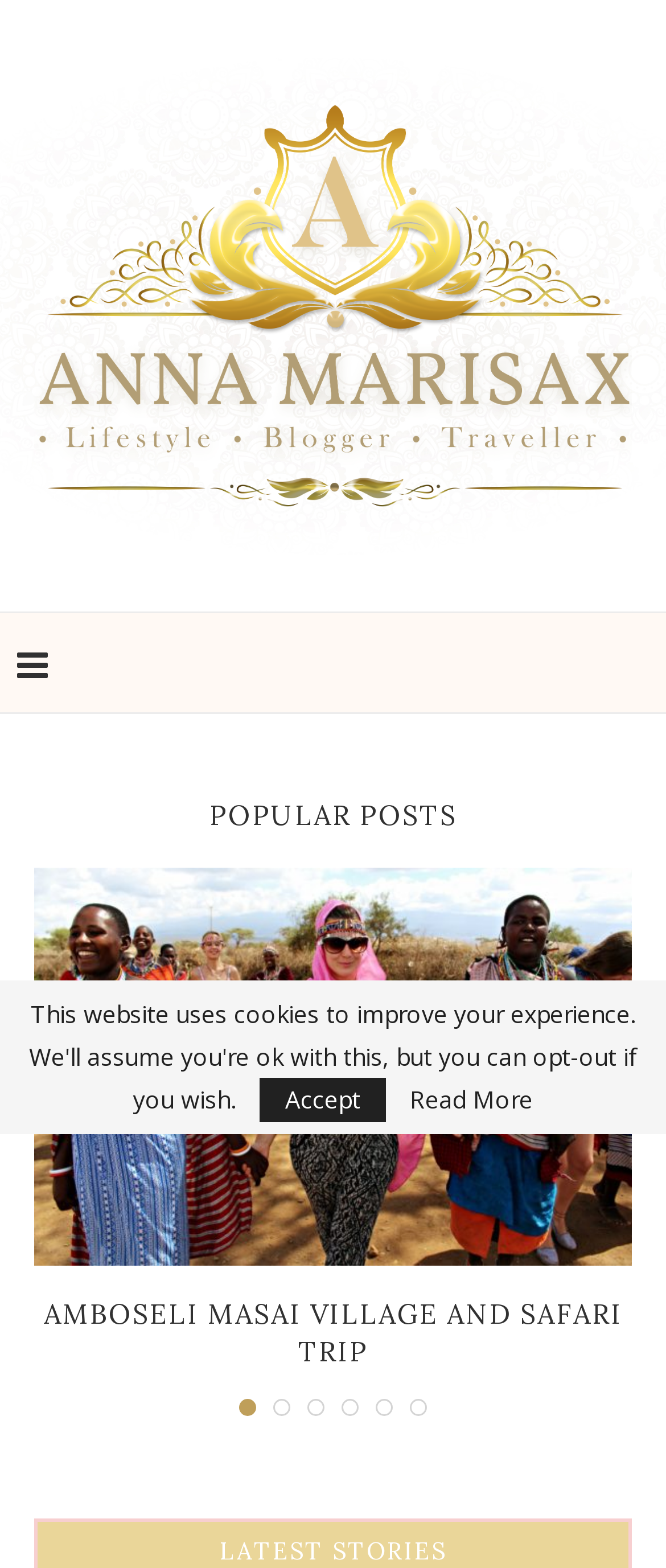How many links are there in the first post?
Provide a comprehensive and detailed answer to the question.

In the first post, there are two links: one is the title of the post 'Amboseli Masai village and Safari trip', and the other is the 'Read More' link. This can be determined by looking at the layout of the webpage and the elements within the first post.